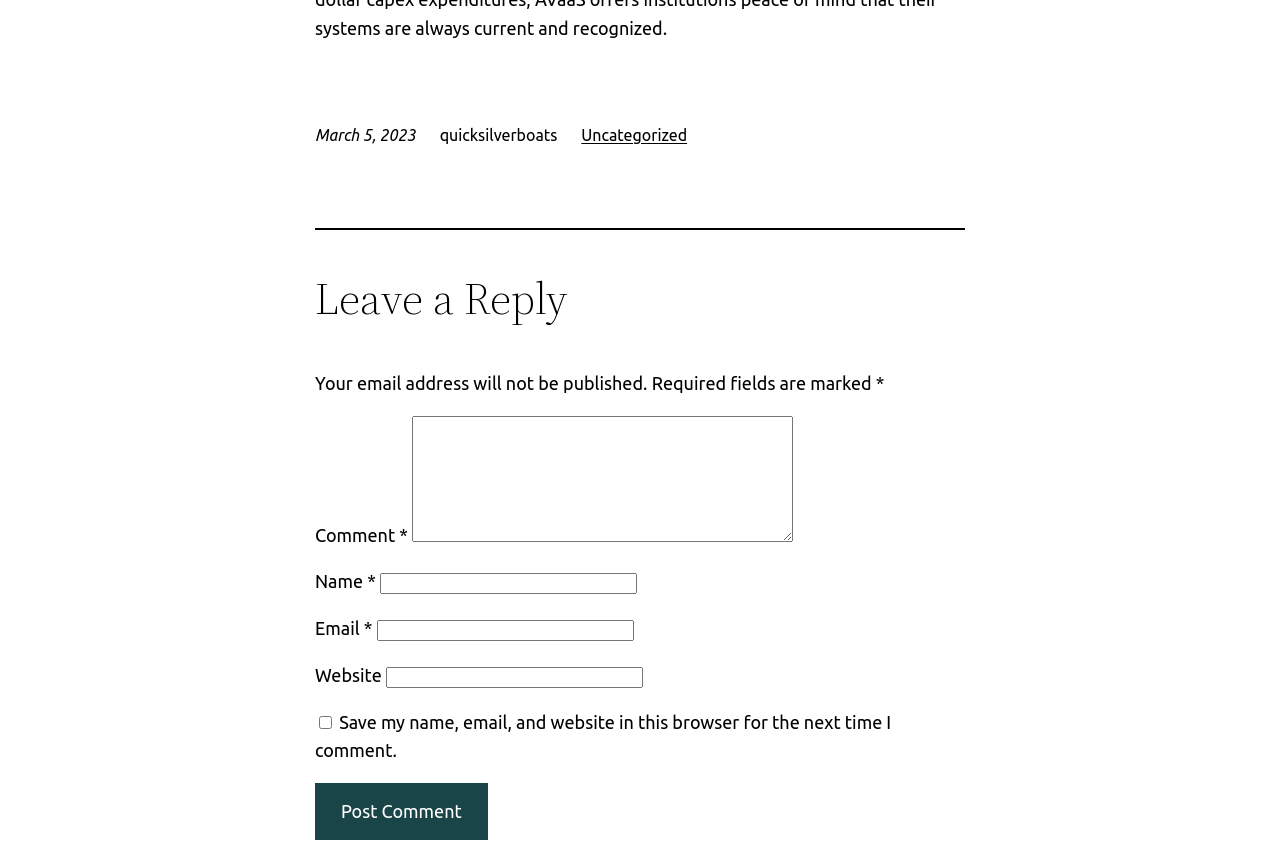What is the date of the current post?
Please provide a detailed answer to the question.

The date of the current post can be found at the top of the webpage, where it says 'March 5, 2023' in a static text element.